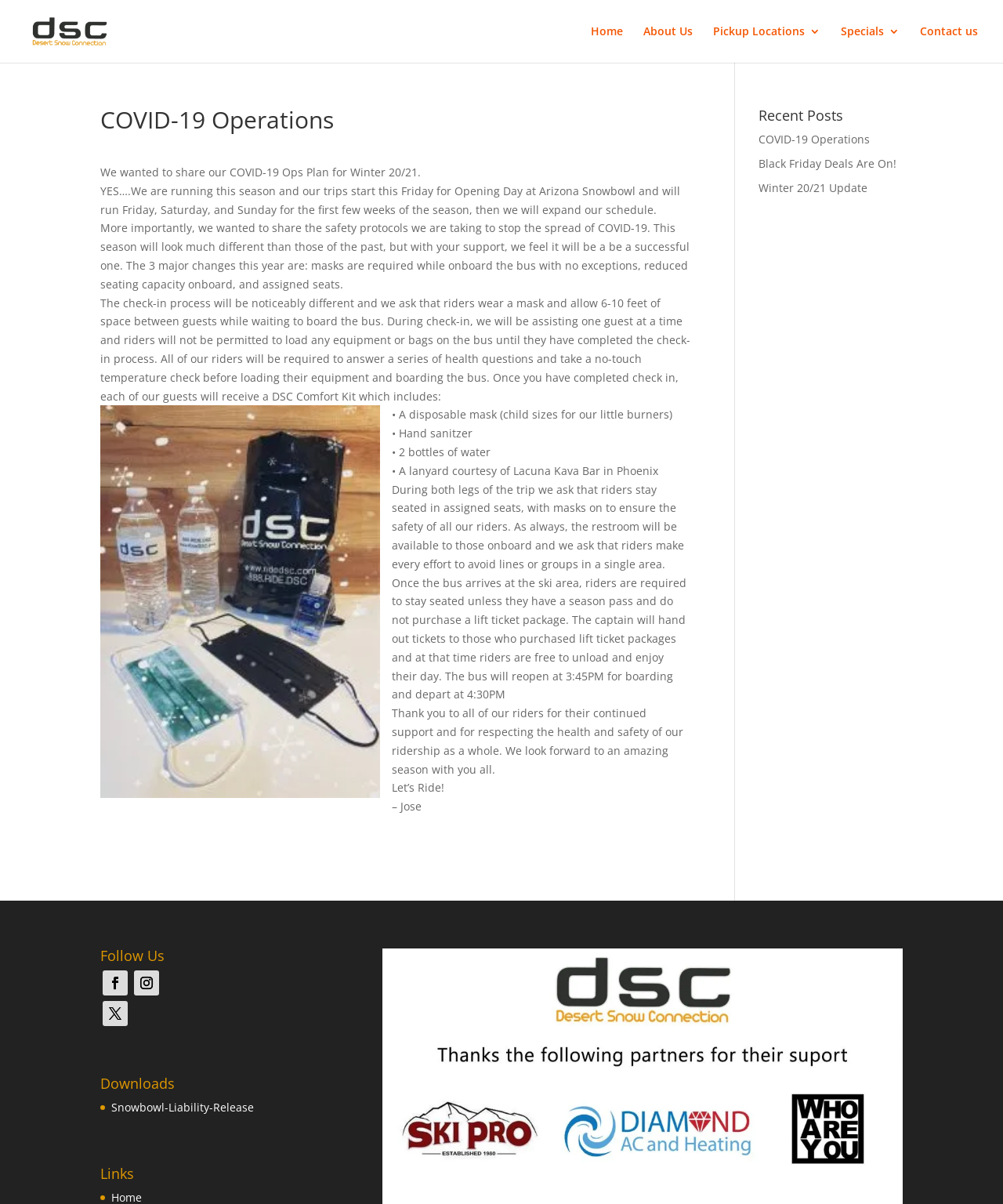Please respond in a single word or phrase: 
What is the name of the ski area mentioned in the article?

Arizona Snowbowl